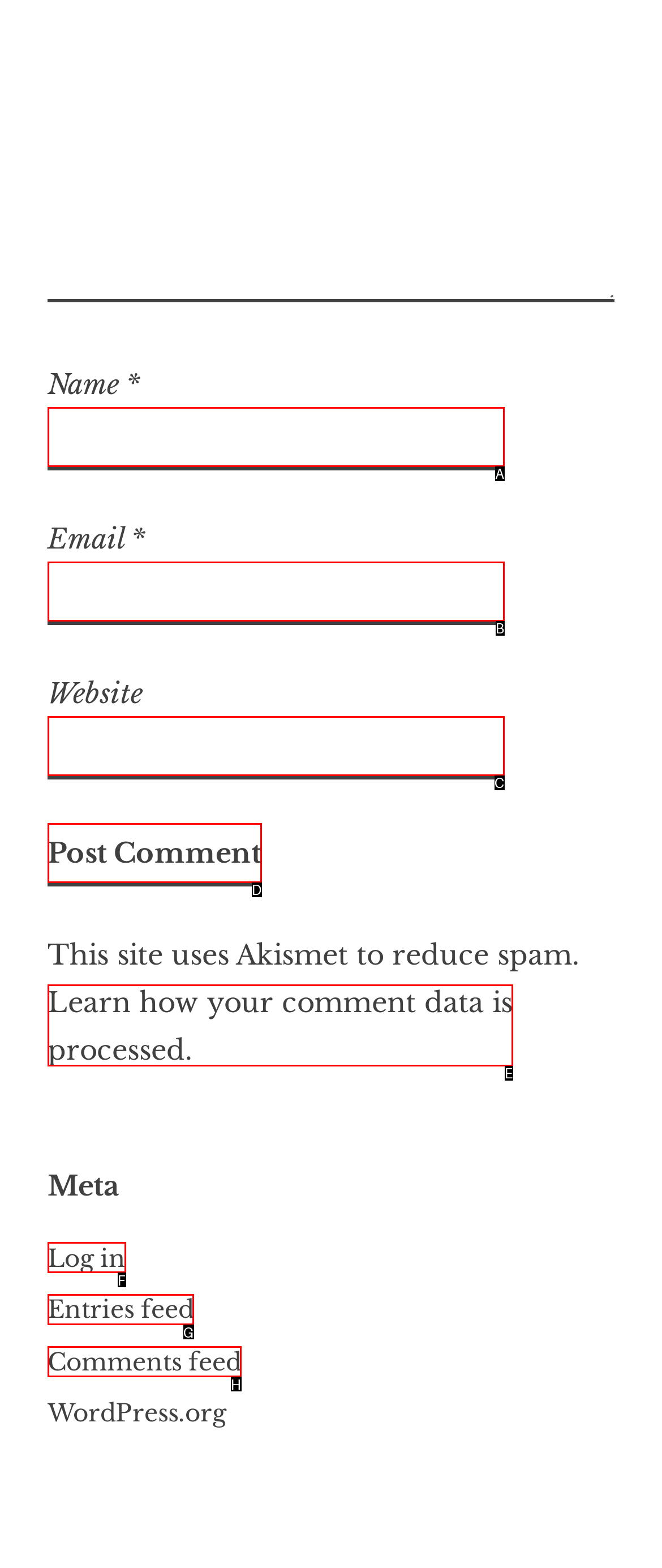From the available choices, determine which HTML element fits this description: parent_node: Name * name="author" Respond with the correct letter.

A